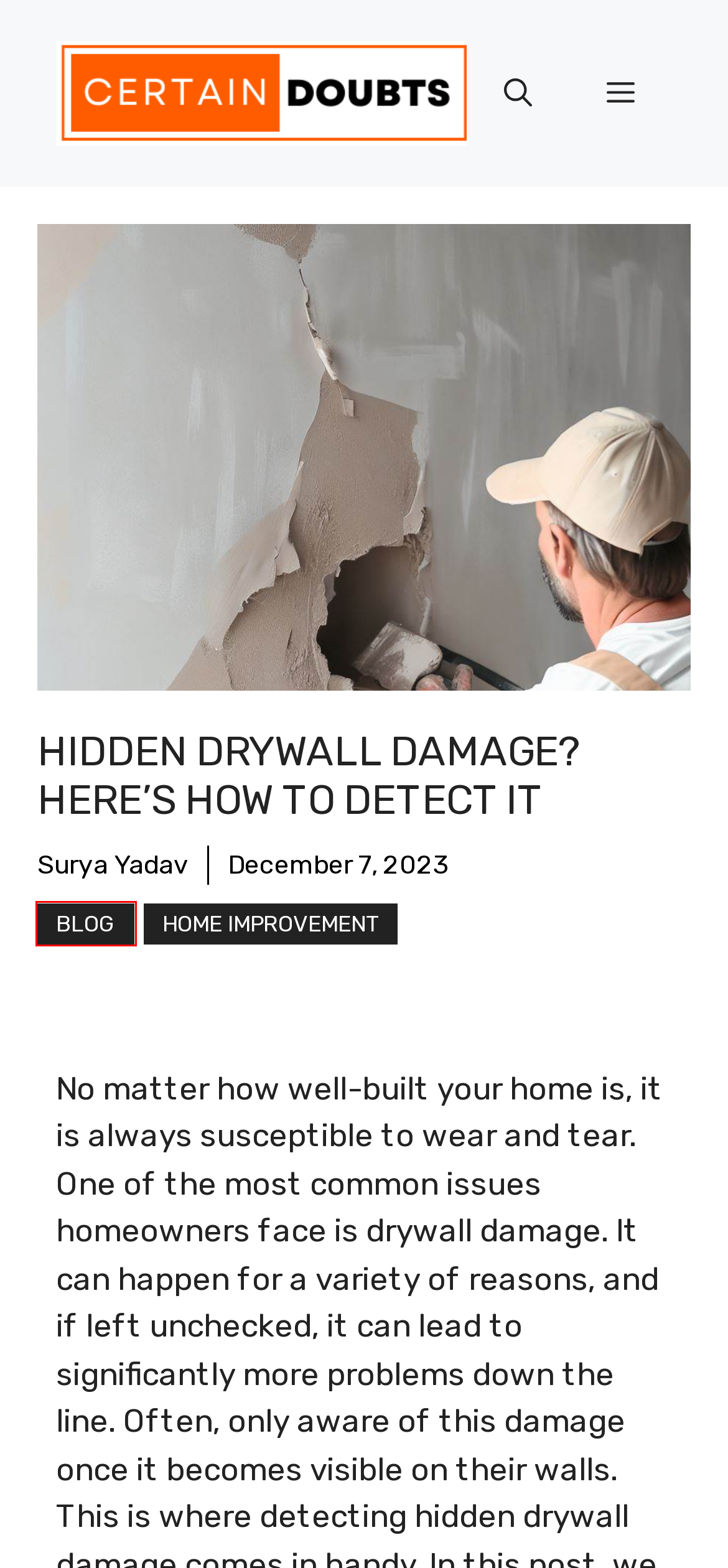You have a screenshot of a webpage with a red rectangle bounding box around a UI element. Choose the best description that matches the new page after clicking the element within the bounding box. The candidate descriptions are:
A. Log In ‹ Certain Doubts — WordPress
B. MBA - Growing Demand and Lucrative Career Paths - Certain Doubts
C. Ten Ways Education Contributes to a Nation's Success and Well-being - Certain Doubts
D. Blog - Certain Doubts
E. Certain Doubts
F. Moonbin Cause of Death - What Happened To Moonbin Astro? - Certain Doubts
G. Surya Yadav - Certain Doubts
H. Home Improvement - Certain Doubts

D